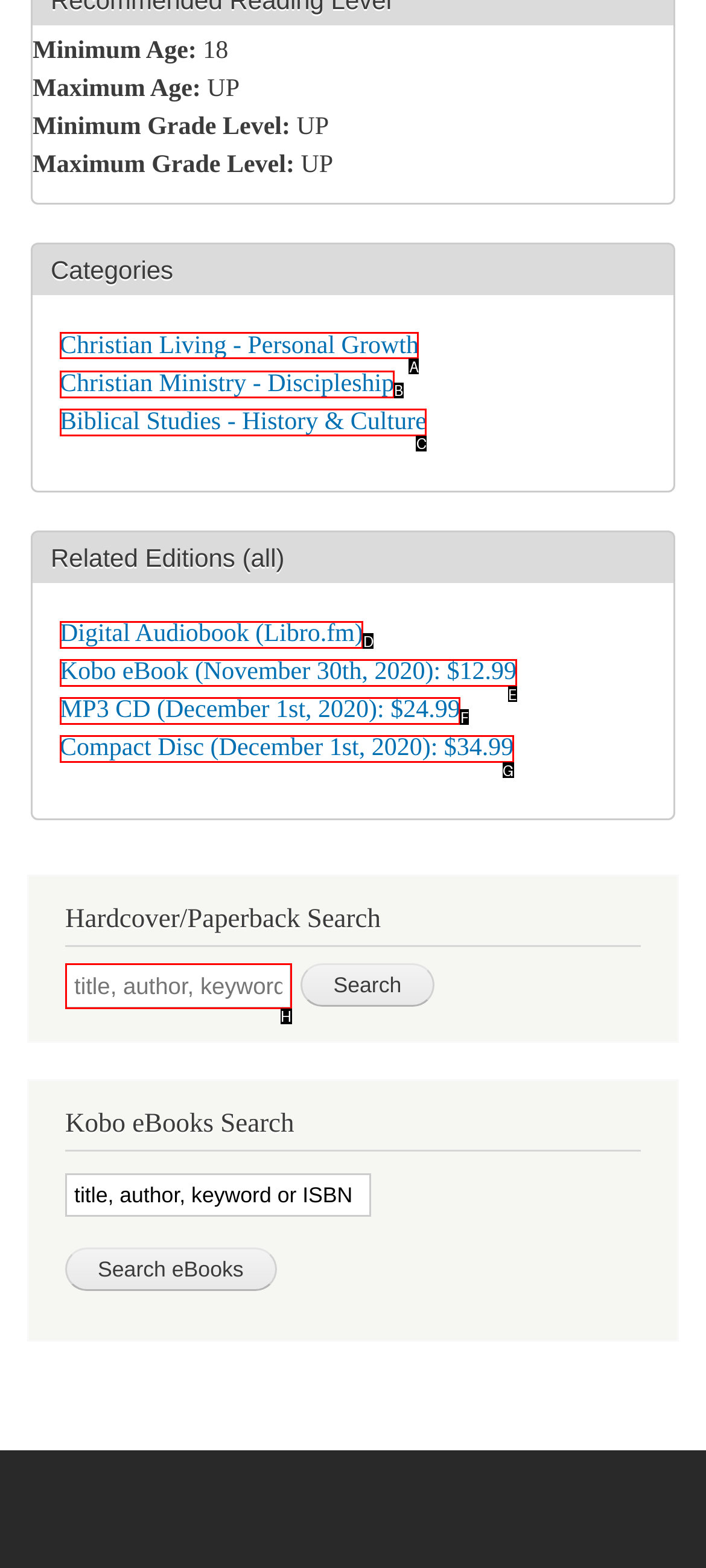Specify which UI element should be clicked to accomplish the task: Select Christian Living - Personal Growth category. Answer with the letter of the correct choice.

A